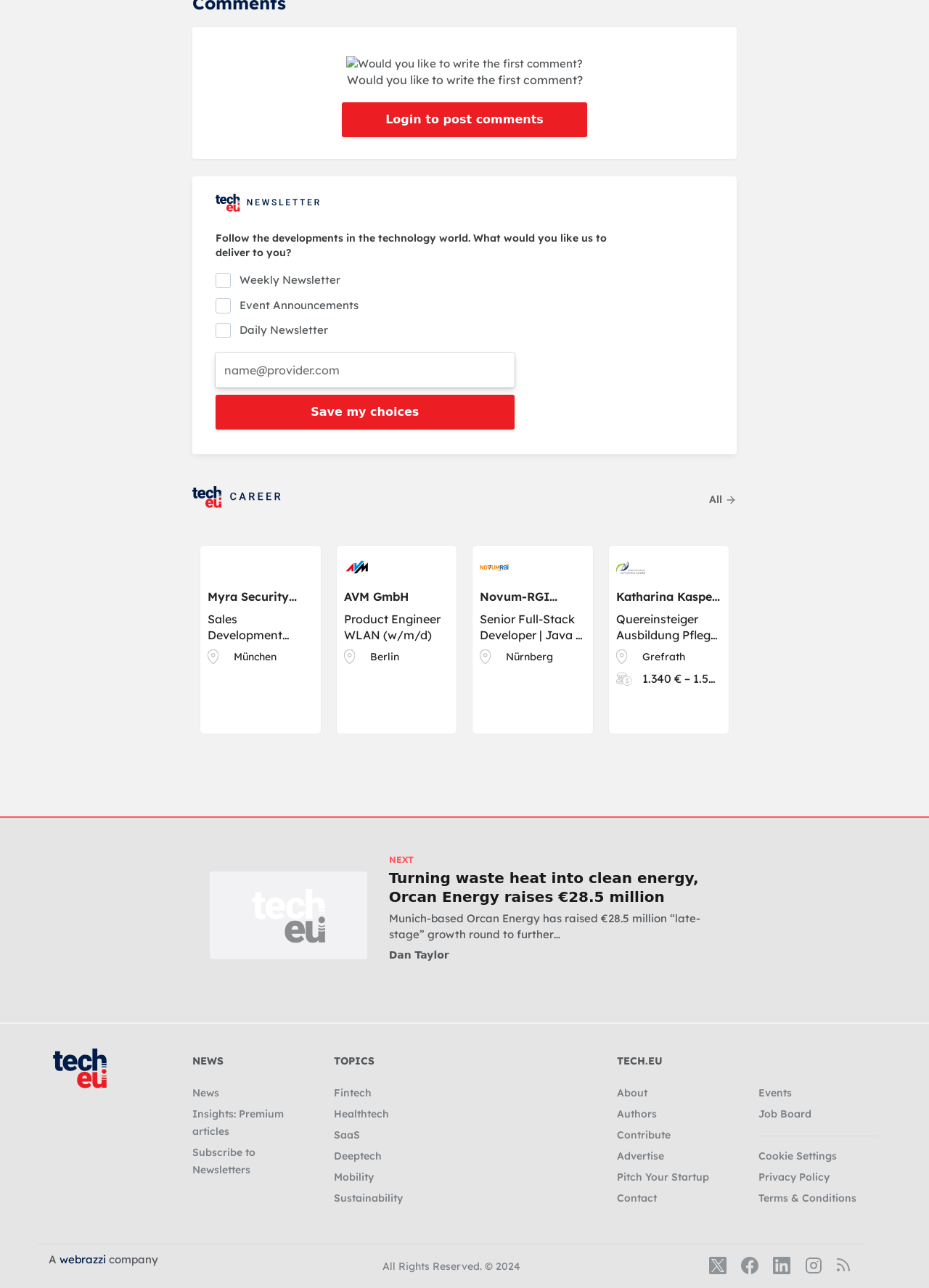For the given element description parent_node: Comment name="url", determine the bounding box coordinates of the UI element. The coordinates should follow the format (top-left x, top-left y, bottom-right x, bottom-right y) and be within the range of 0 to 1.

None